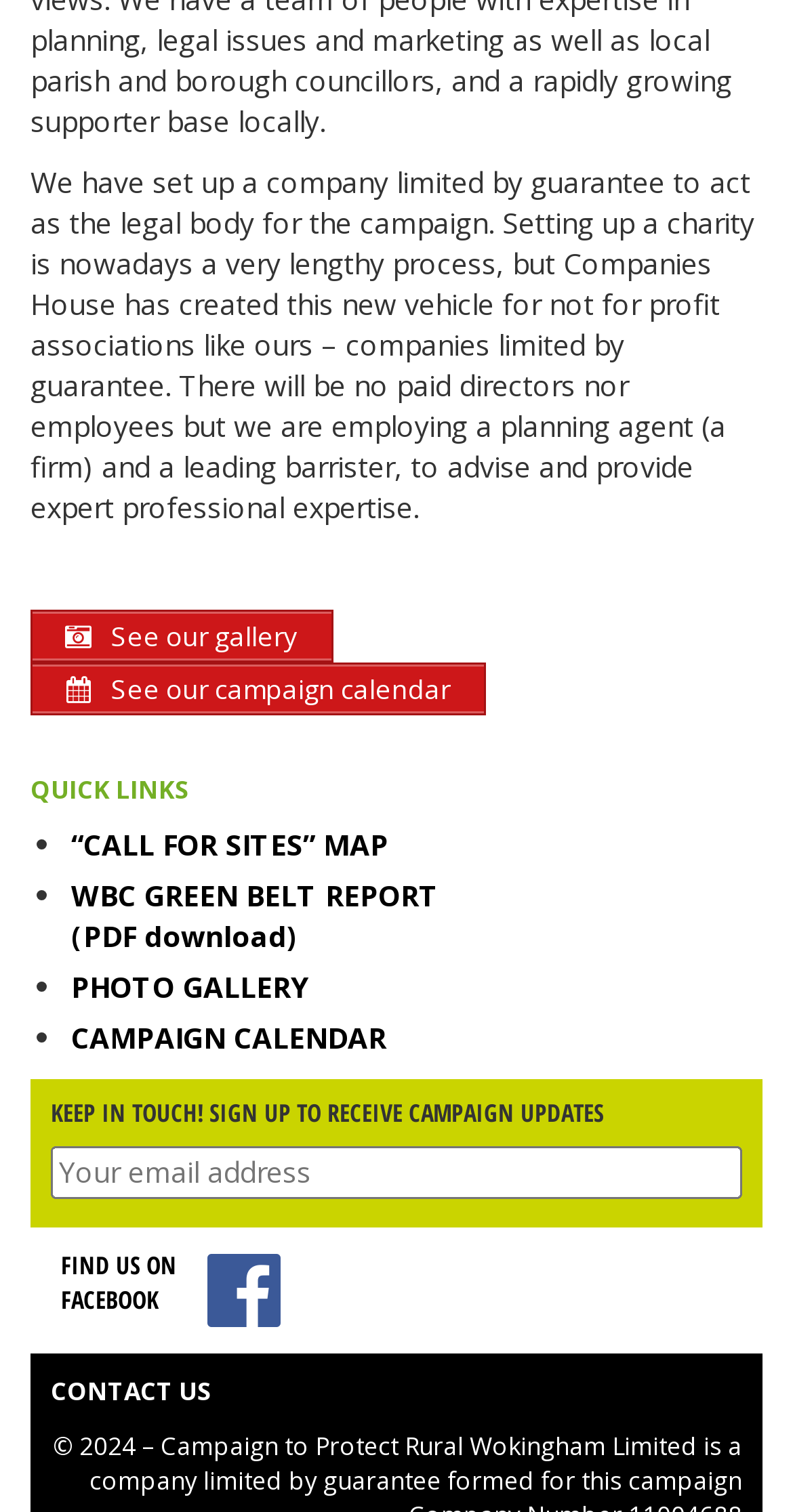What can be found in the 'QUICK LINKS' section?
Refer to the image and provide a one-word or short phrase answer.

Links to various resources